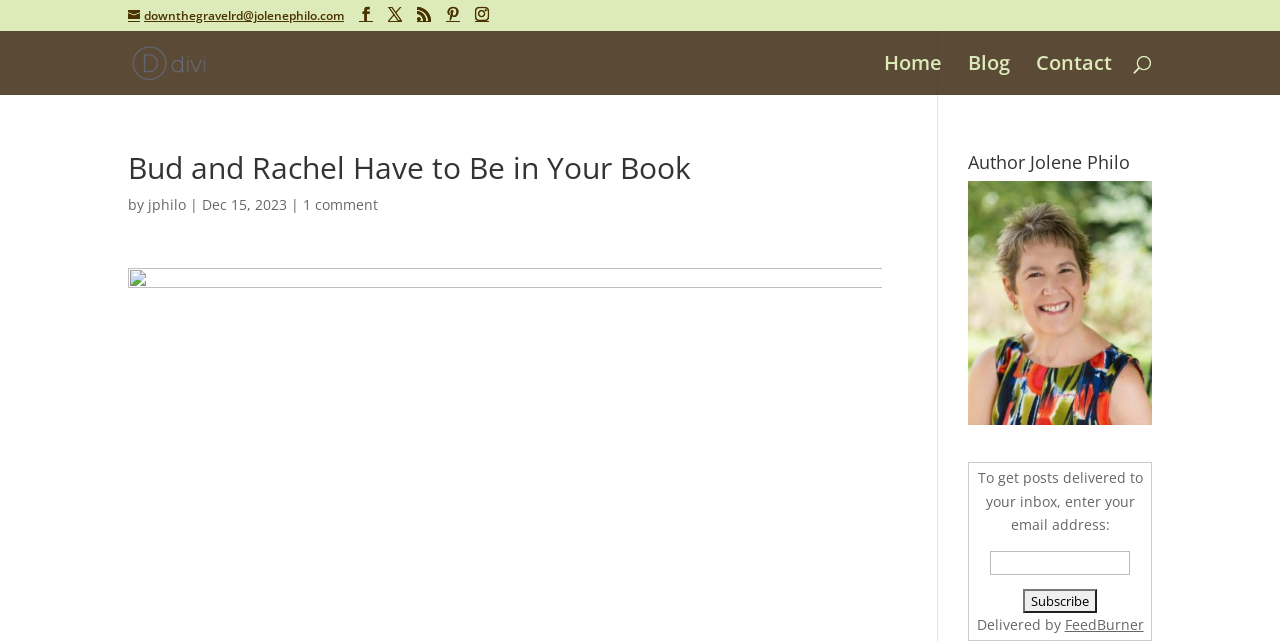Produce an elaborate caption capturing the essence of the webpage.

This webpage is about the author Jolene Philo and her book, specifically a story about Bud and Rachel. At the top left, there are several social media links, including downthegravelrd, Pinterest, Instagram, and others, aligned horizontally. To the right of these links, there is a search bar with a searchbox labeled "Search for:".

Below the social media links, there is a main heading "Bud and Rachel Have to Be in Your Book" followed by the author's name "jphilo" and the date "Dec 15, 2023". There is also a link to "1 comment" below the heading.

On the right side of the page, there is a section with a heading "Author Jolene Philo". Below this heading, there is a form to subscribe to the author's posts via email, with a textbox to enter the email address and a "Subscribe" button. The form is accompanied by a brief description and a link to FeedBurner.

At the top right, there are three main navigation links: "Home", "Blog", and "Contact", aligned horizontally.